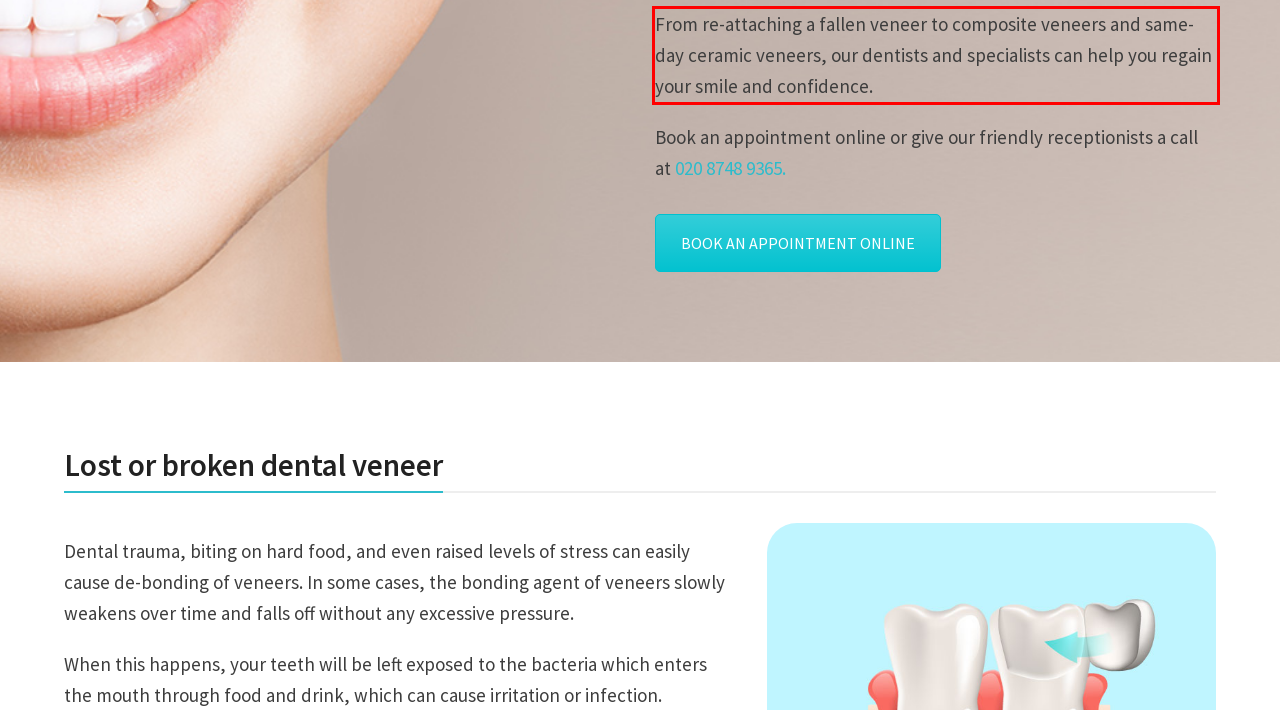You have a screenshot with a red rectangle around a UI element. Recognize and extract the text within this red bounding box using OCR.

From re-attaching a fallen veneer to composite veneers and same-day ceramic veneers, our dentists and specialists can help you regain your smile and confidence.